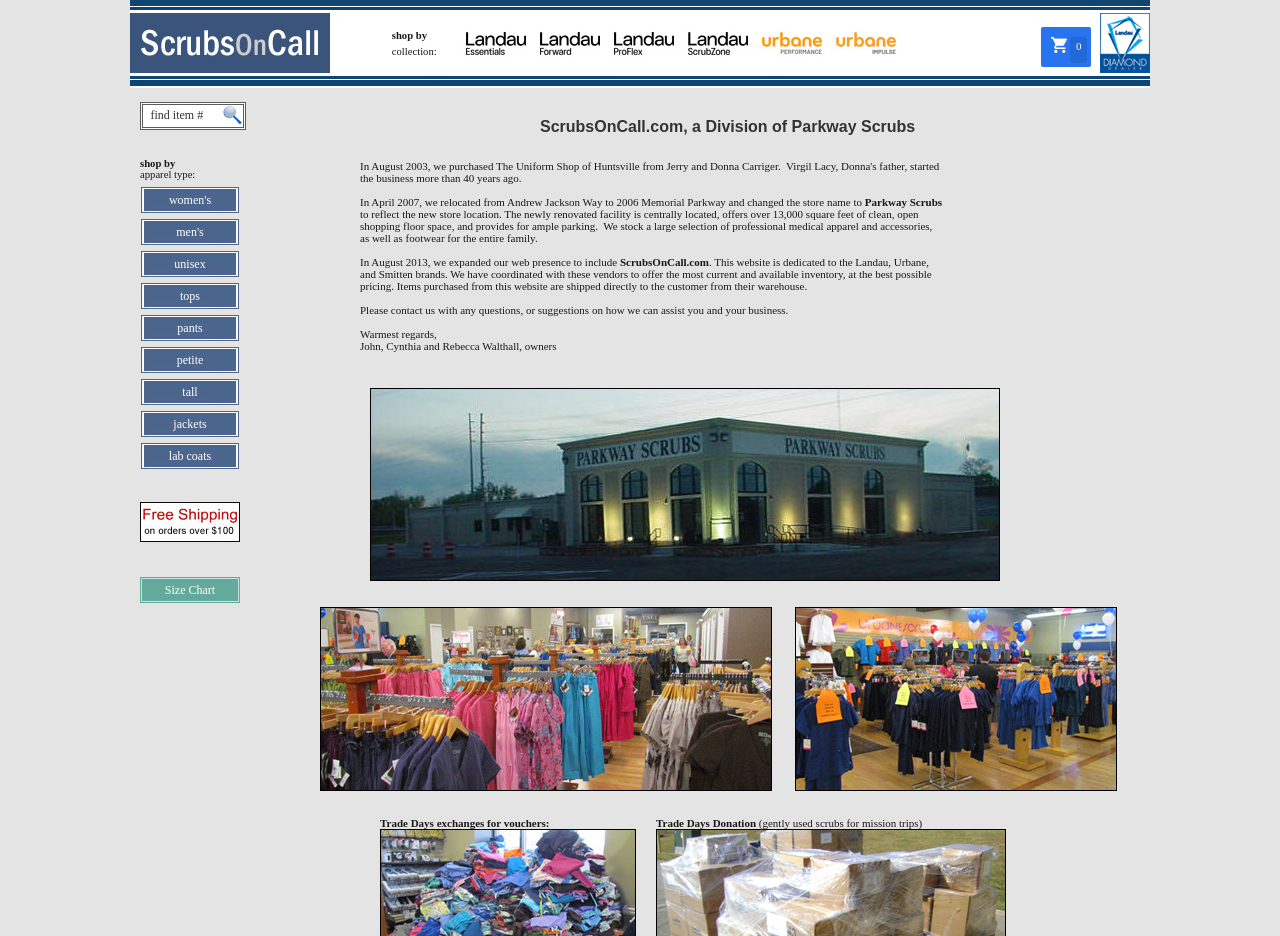Please specify the bounding box coordinates of the clickable section necessary to execute the following command: "go to 'women's' apparel".

[0.109, 0.197, 0.188, 0.231]